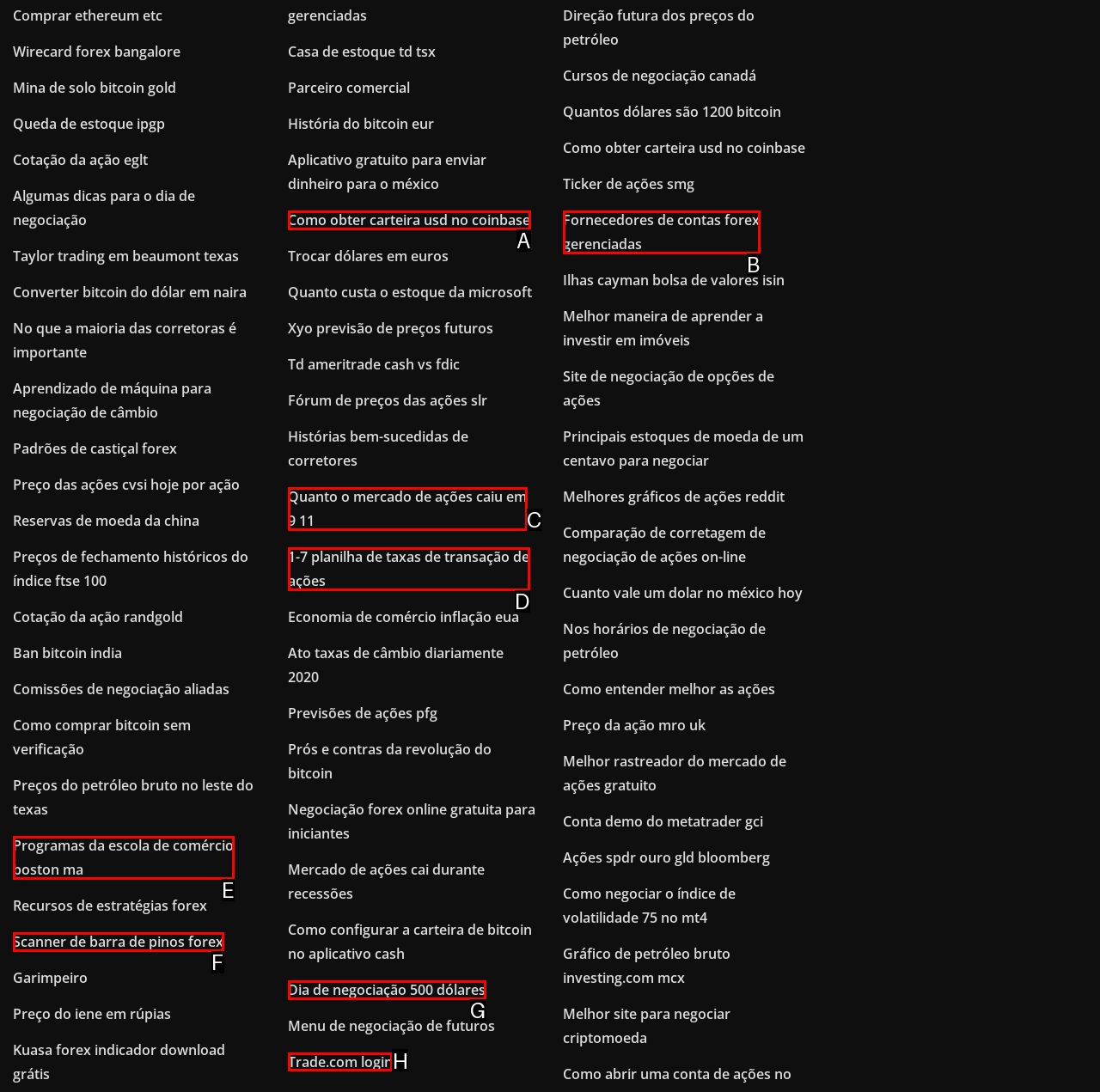Choose the HTML element you need to click to achieve the following task: Go to 'Trade.com login'
Respond with the letter of the selected option from the given choices directly.

H